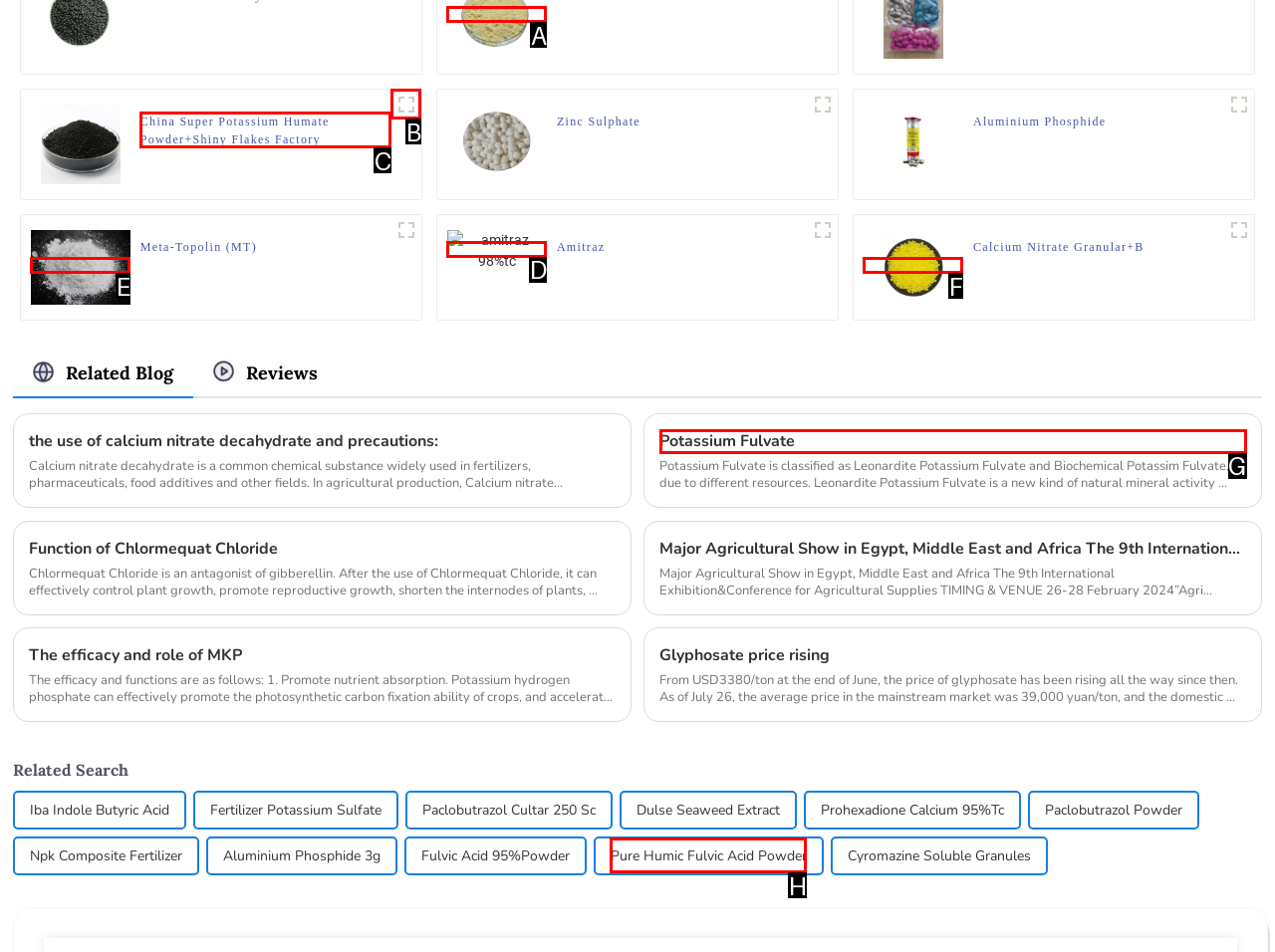Find the HTML element that matches the description: title="Amitraz"
Respond with the corresponding letter from the choices provided.

D